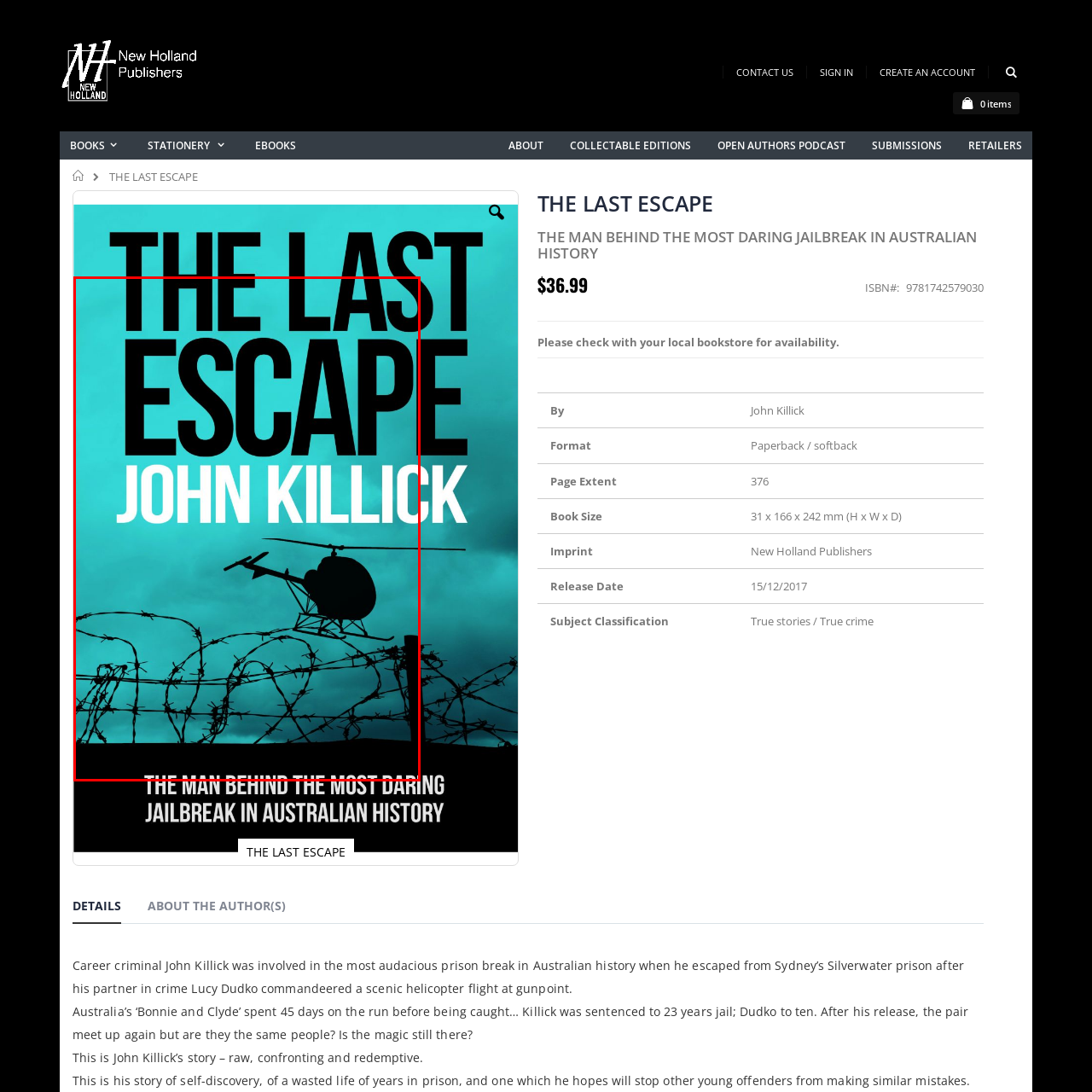Please examine the image highlighted by the red boundary and provide a comprehensive response to the following question based on the visual content: 
What is depicted in the background of the book cover?

According to the caption, the background of the book cover features a silhouette of a helicopter, which emphasizes the dramatic themes of escape and adventure in the book.